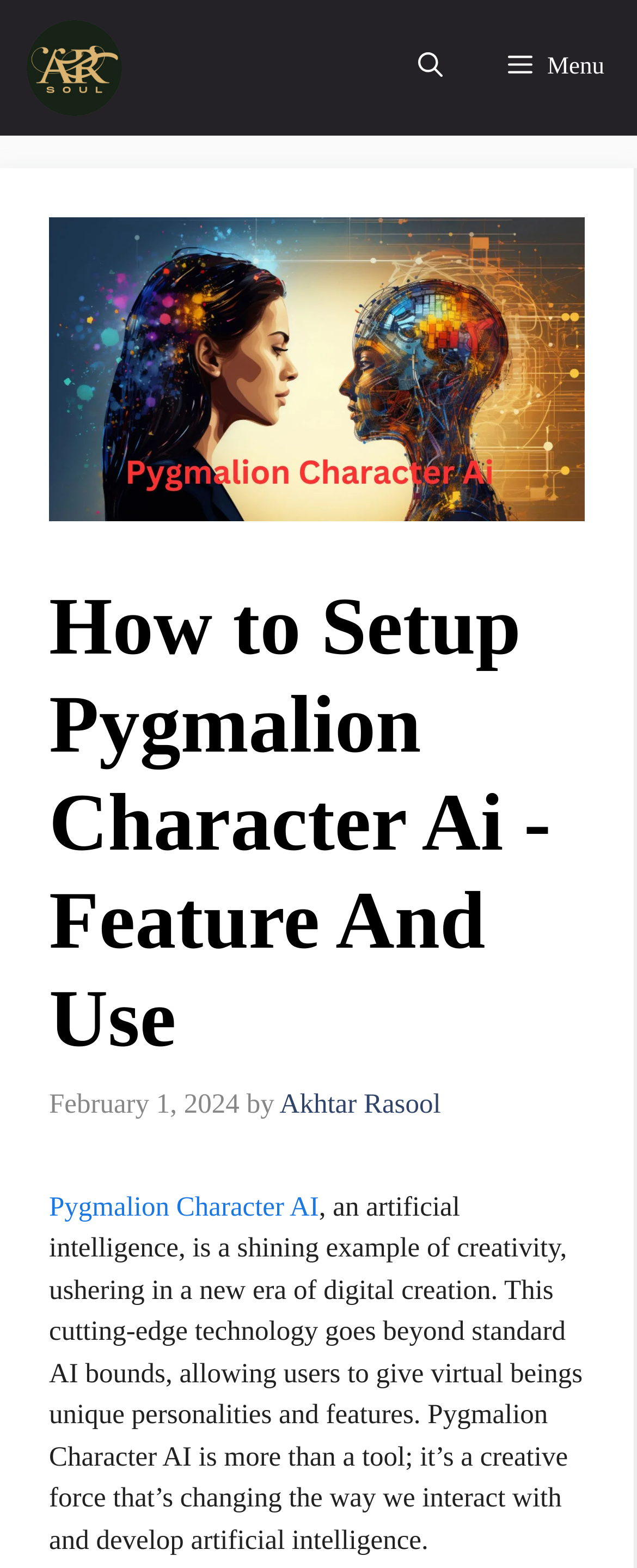From the webpage screenshot, predict the bounding box coordinates (top-left x, top-left y, bottom-right x, bottom-right y) for the UI element described here: Akhtar Rasool

[0.439, 0.694, 0.692, 0.714]